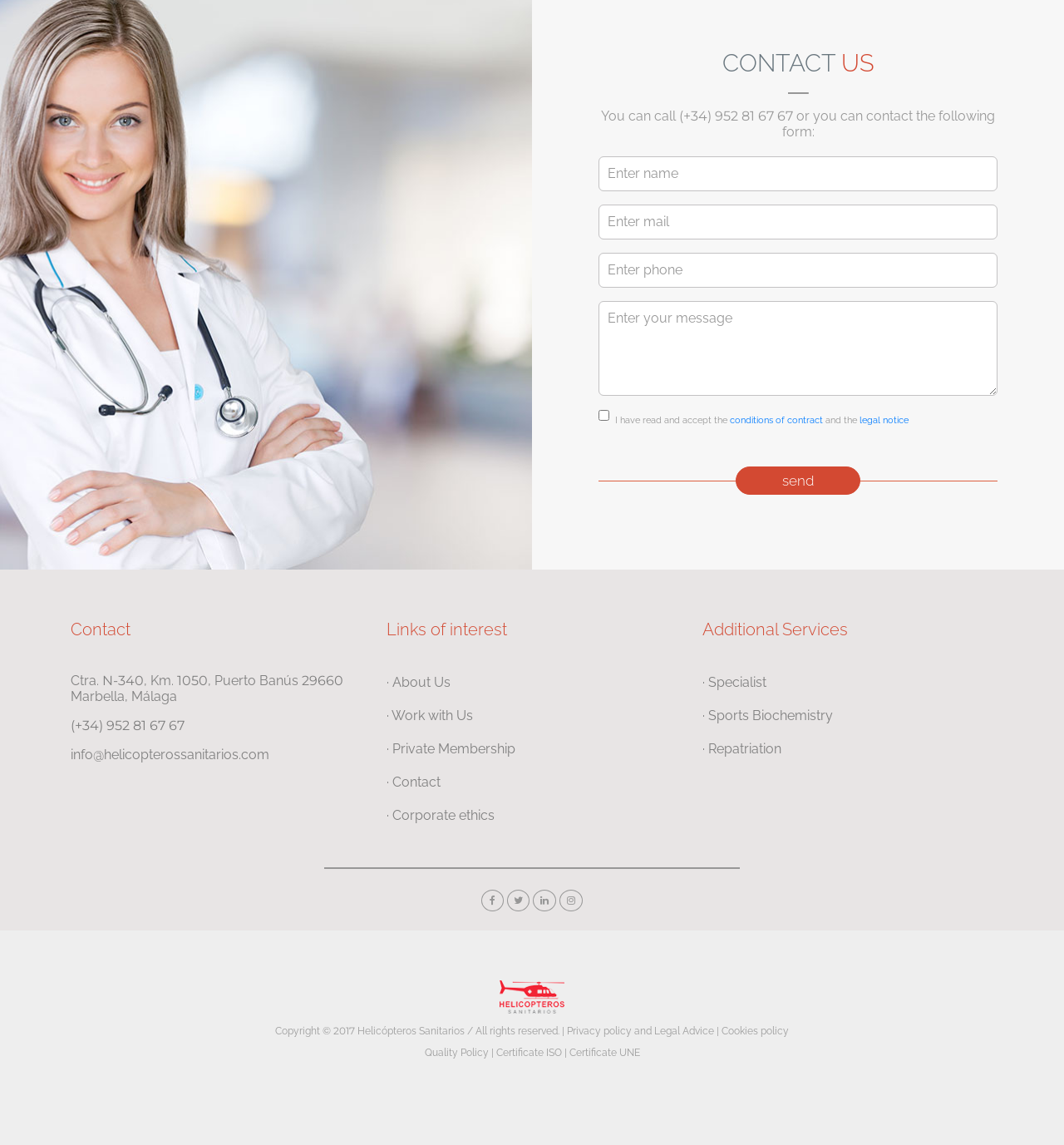Based on the element description: "send", identify the bounding box coordinates for this UI element. The coordinates must be four float numbers between 0 and 1, listed as [left, top, right, bottom].

[0.691, 0.407, 0.809, 0.432]